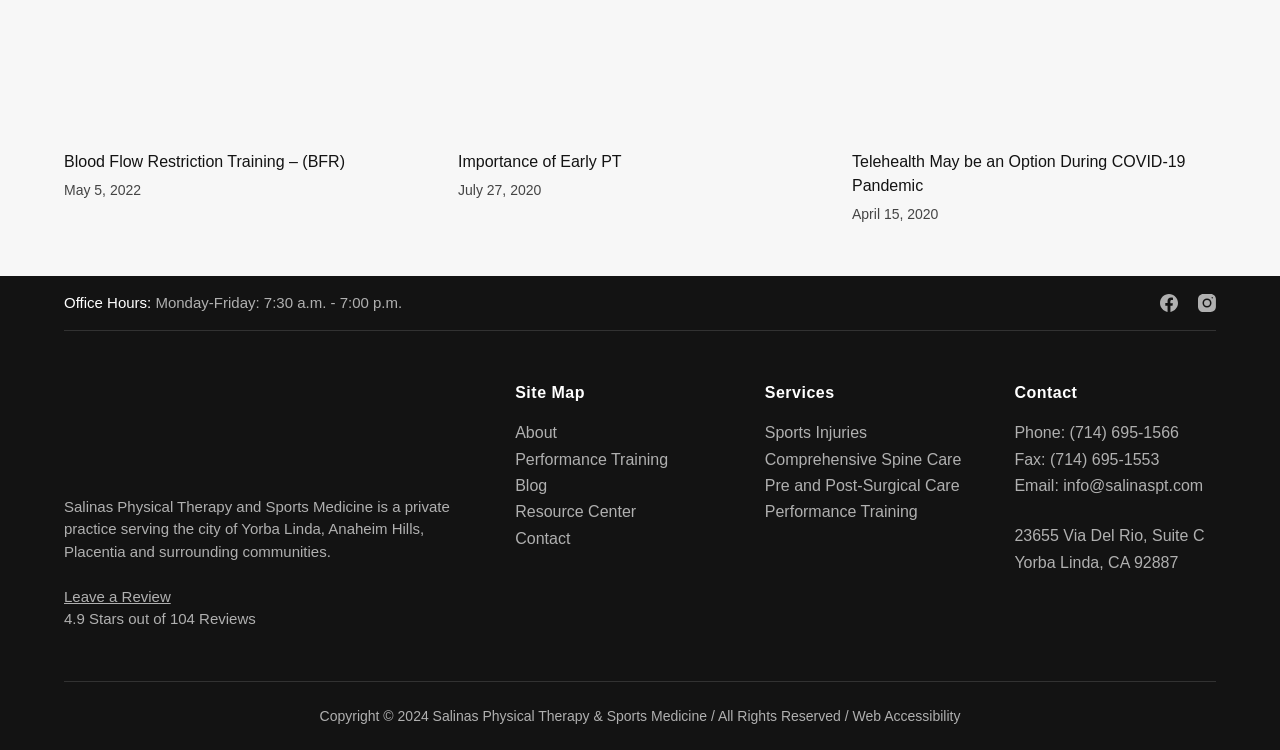Based on the element description Pre and Post-Surgical Care, identify the bounding box of the UI element in the given webpage screenshot. The coordinates should be in the format (top-left x, top-left y, bottom-right x, bottom-right y) and must be between 0 and 1.

[0.597, 0.636, 0.75, 0.659]